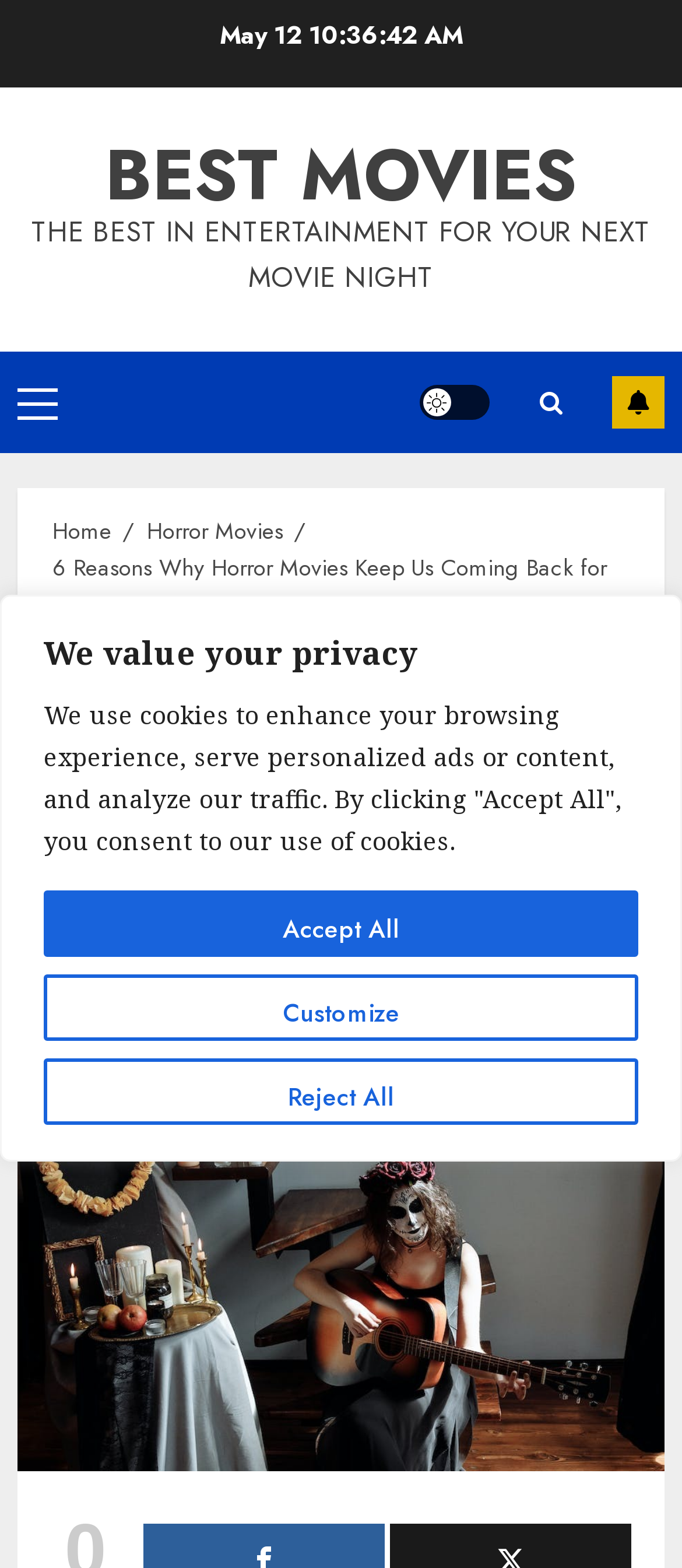What is the category of the article?
Refer to the image and respond with a one-word or short-phrase answer.

Horror Movies